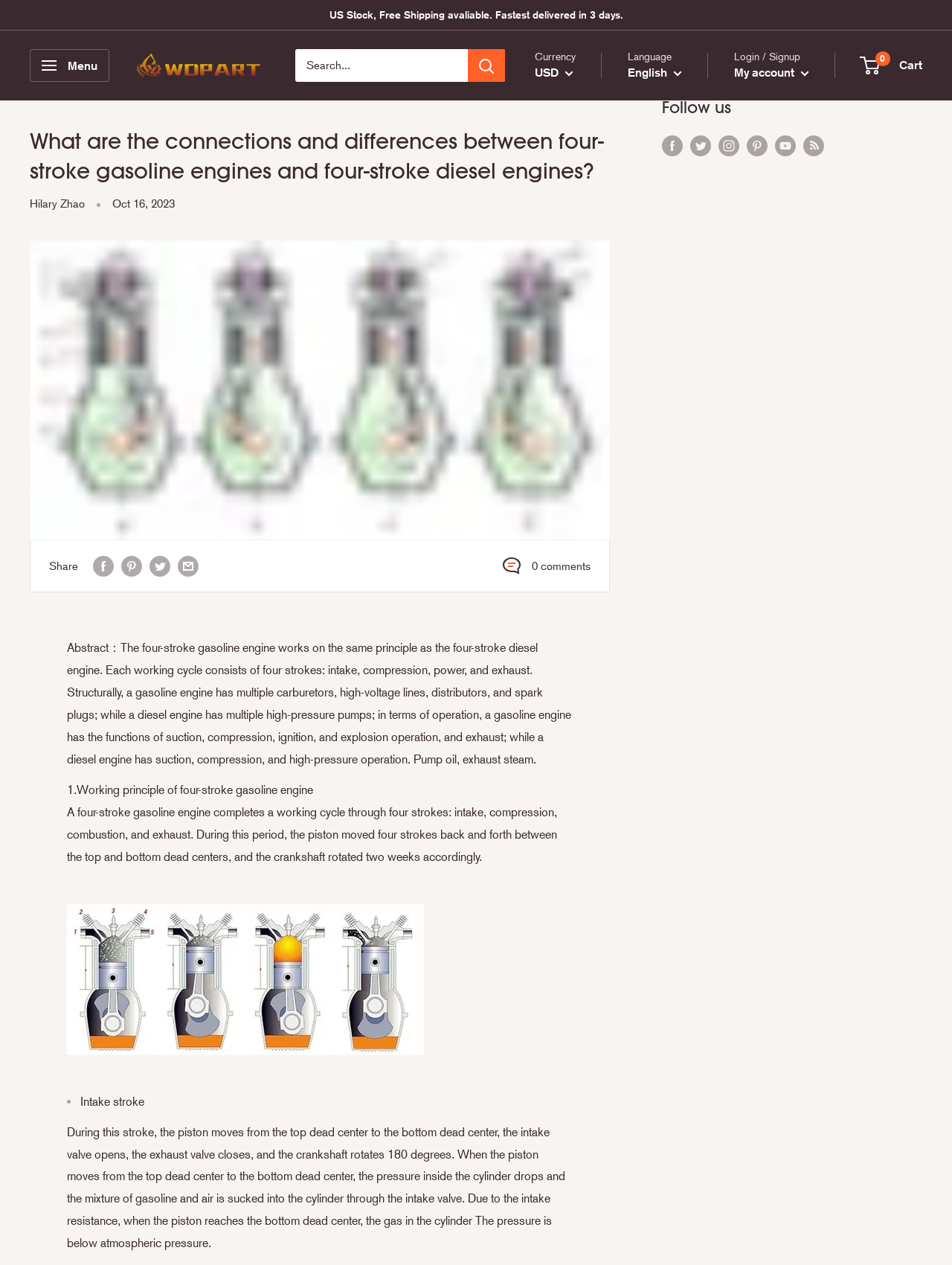Summarize the webpage with intricate details.

This webpage appears to be an article or blog post discussing the connections and differences between four-stroke gasoline engines and four-stroke diesel engines. At the top of the page, there is a navigation menu with an "Open menu" button, a search bar, and several links to other pages or sections, including "WDPART" and "Currency" and "Language" selectors. 

Below the navigation menu, there is a header section with a title "What are the connections and differences between four-stroke gasoline engines and four-stroke diesel engines?" and an author name "Hilary Zhao" along with a timestamp "Oct 16, 2023". 

To the right of the header section, there is an image related to the article's topic. Below the header section, there are social media sharing links, including "Share", "Share on Facebook", "Pin on Pinterest", "Tweet on Twitter", and "Share by email". 

The main content of the article starts with an abstract that summarizes the working principle of four-stroke gasoline engines and their structural differences from four-stroke diesel engines. The abstract is followed by a section titled "1. Working principle of four-stroke gasoline engine", which explains the four strokes of a gasoline engine: intake, compression, combustion, and exhaust. 

The article then delves deeper into the details of each stroke, including the intake stroke, with descriptive text explaining the process. At the bottom of the page, there is a "Follow us" section with links to the website's social media profiles on Facebook, Twitter, Instagram, Pinterest, YouTube, and RSS.